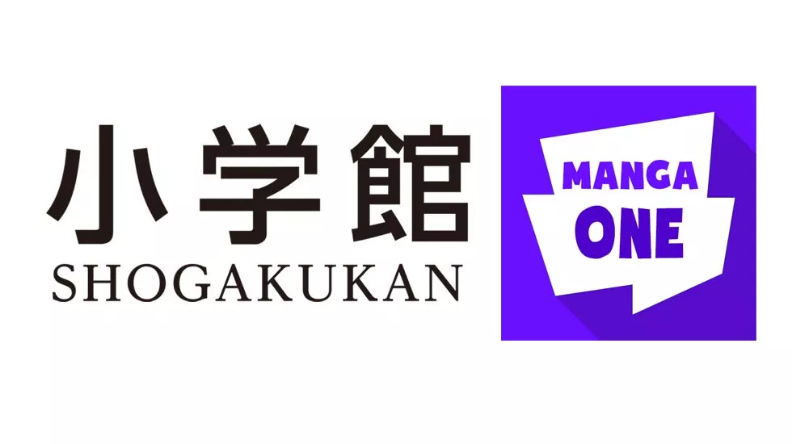Respond to the following query with just one word or a short phrase: 
What challenges are the publishers addressing in the manga community?

piracy and spoiler sites